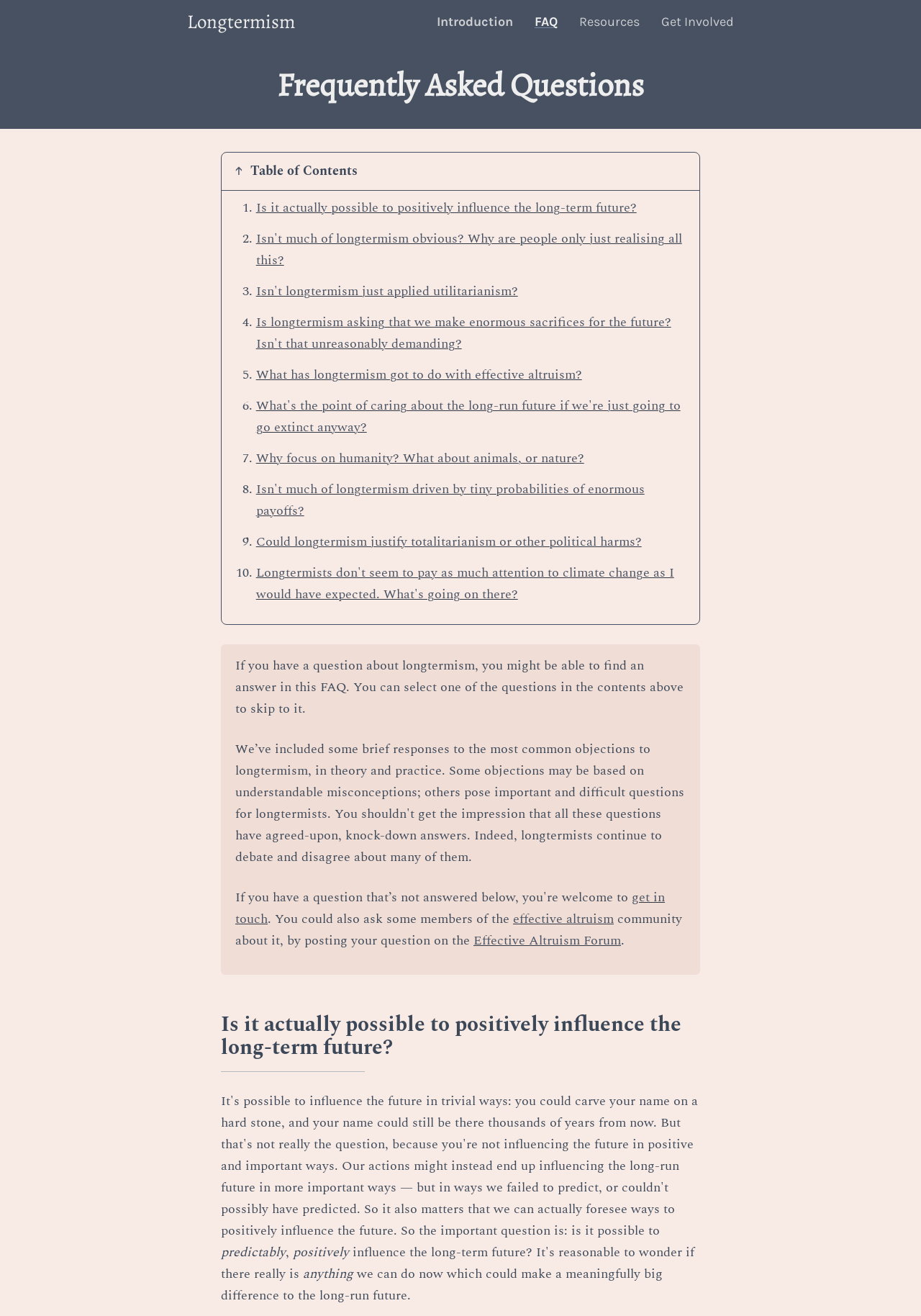Can you find the bounding box coordinates for the UI element given this description: "FAQ"? Provide the coordinates as four float numbers between 0 and 1: [left, top, right, bottom].

[0.557, 0.01, 0.605, 0.022]